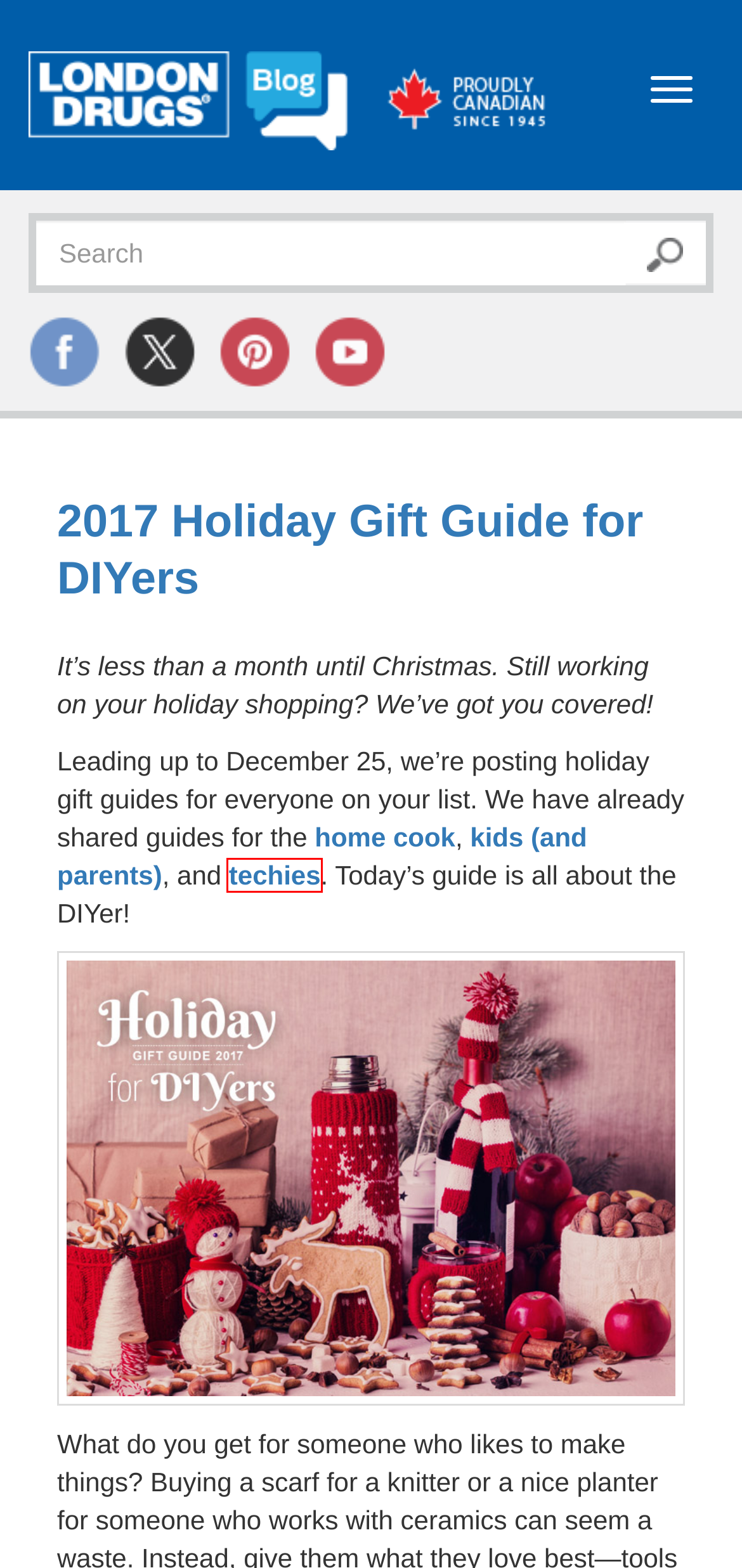Review the screenshot of a webpage that includes a red bounding box. Choose the most suitable webpage description that matches the new webpage after clicking the element within the red bounding box. Here are the candidates:
A. Charity Archives - London Drugs Blog
B. 2017 Holiday Gift Guide for Technology Buffs - London Drugs Blog
C. Recipe Archives - London Drugs Blog
D. Books Archives - London Drugs Blog
E. 2017 Holiday Gift Guide for Music Lovers - London Drugs Blog
F. diy sewing Archives - London Drugs Blog
G. London Drugs Cosmetics Archives - London Drugs Blog
H. we take care of that Archives - London Drugs Blog

B